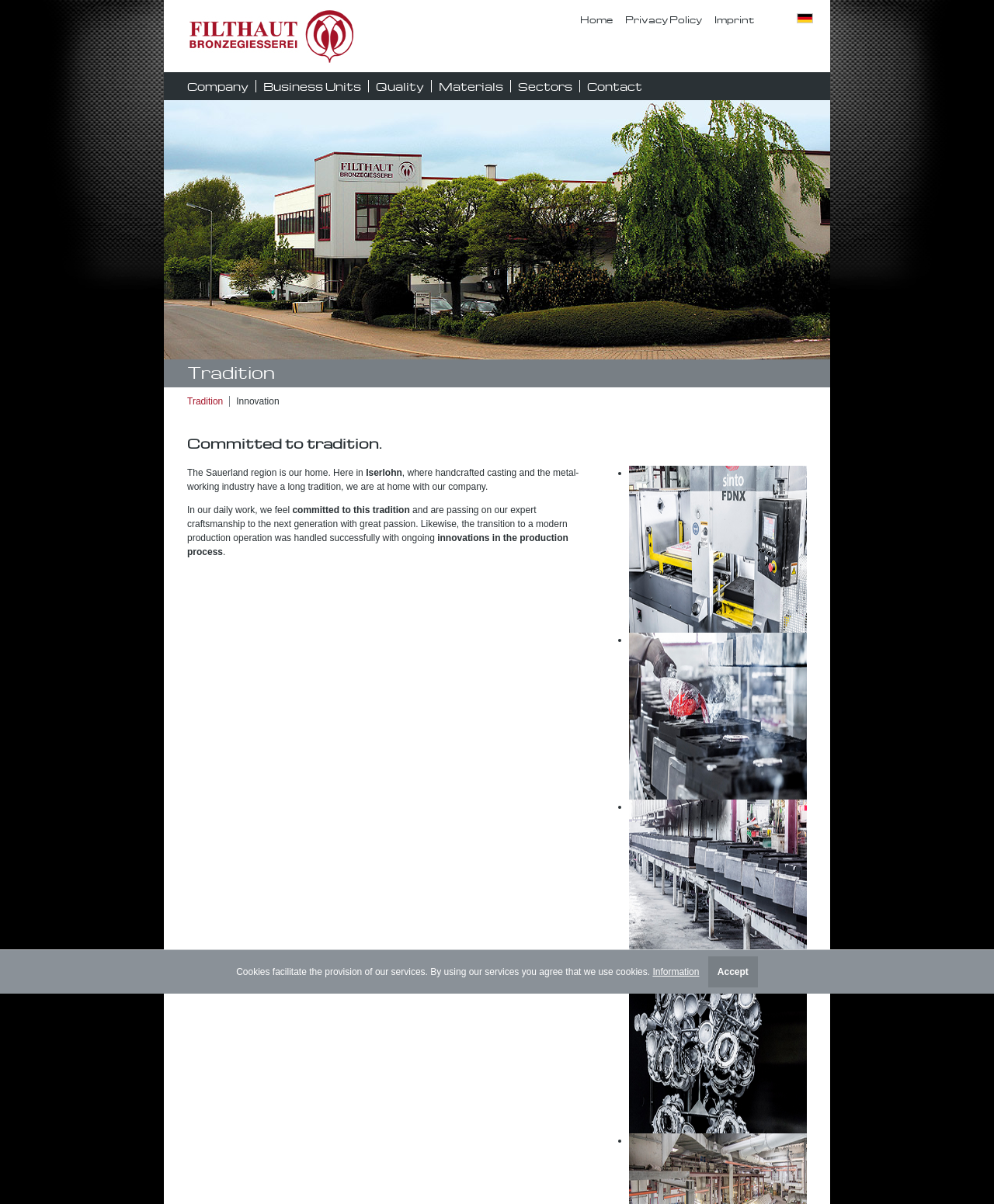Answer the question with a brief word or phrase:
What is the company's location?

Iserlohn